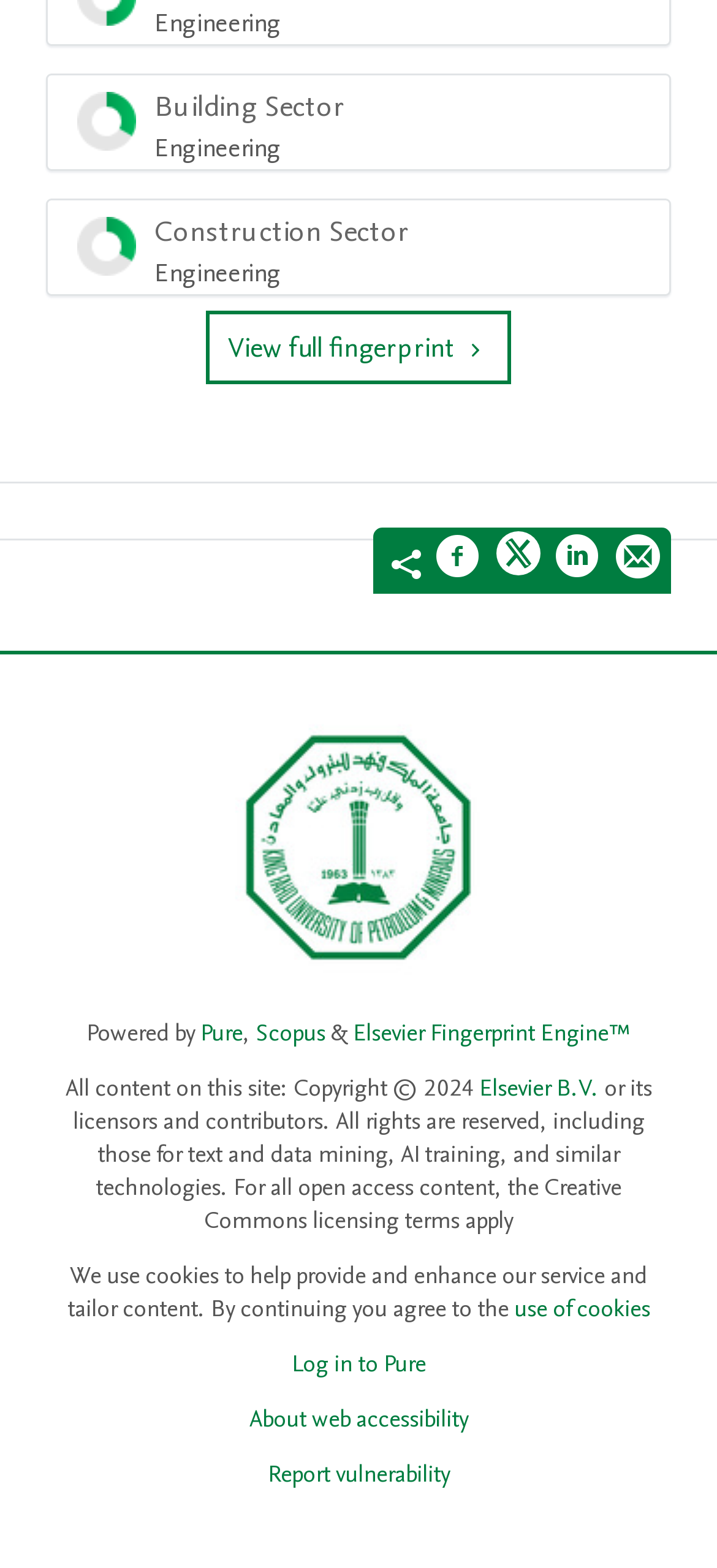Use a single word or phrase to answer this question: 
What is the name of the university?

King Fahd University of Petroleum & Minerals